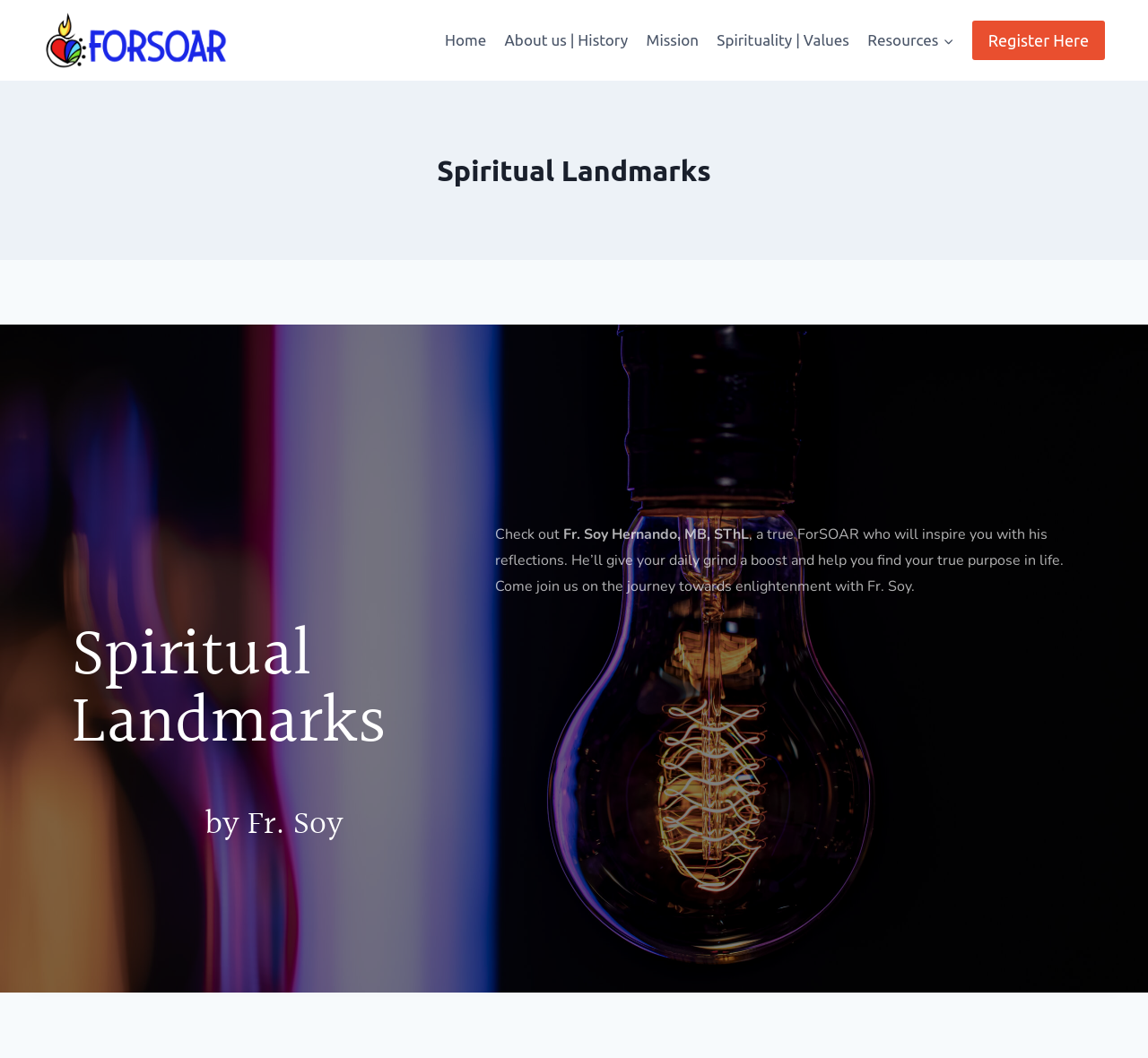Give an in-depth explanation of the webpage layout and content.

The webpage is titled "Spiritual Landmarks" and features a prominent image and link to "ForSOAR" at the top left corner. Below this, there is a primary navigation menu with five links: "Home", "About us | History", "Mission", "Spirituality | Values", and "Resources", which has a child menu button. 

On the right side of the navigation menu, there is a "Register Here" link. The main content of the webpage is divided into an article section, which has a heading "Spiritual Landmarks" followed by a subheading "by Fr. Soy". 

Below these headings, there is a paragraph of text that introduces Fr. Soy Hernando, describing him as a true ForSOAR who will inspire readers with his reflections and help them find their true purpose in life. The text invites readers to join Fr. Soy on a journey towards enlightenment.